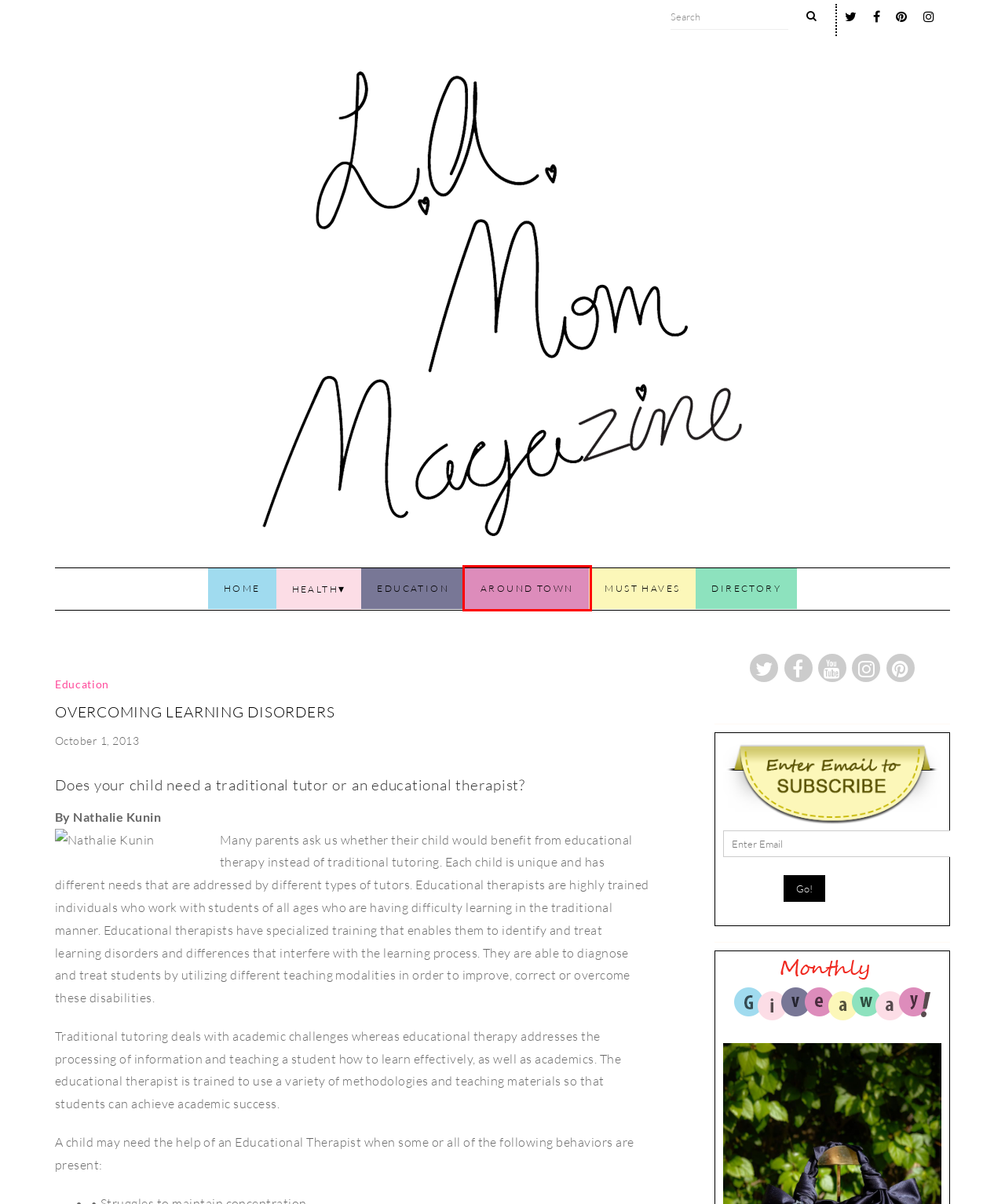You have a screenshot of a webpage, and a red bounding box highlights an element. Select the webpage description that best fits the new page after clicking the element within the bounding box. Options are:
A. Health – Los Angeles Mom Magazine
B. Feminine WordPress themes for female entrepreneurs - Bluchic
C. Must Haves – Los Angeles Mom Magazine
D. Around Town – Los Angeles Mom Magazine
E. Advertise – Los Angeles Mom Magazine
F. Los Angeles Mom Magazine – Shirin Yadegar
G. Education – Los Angeles Mom Magazine
H. Directory – Los Angeles Mom Magazine

D